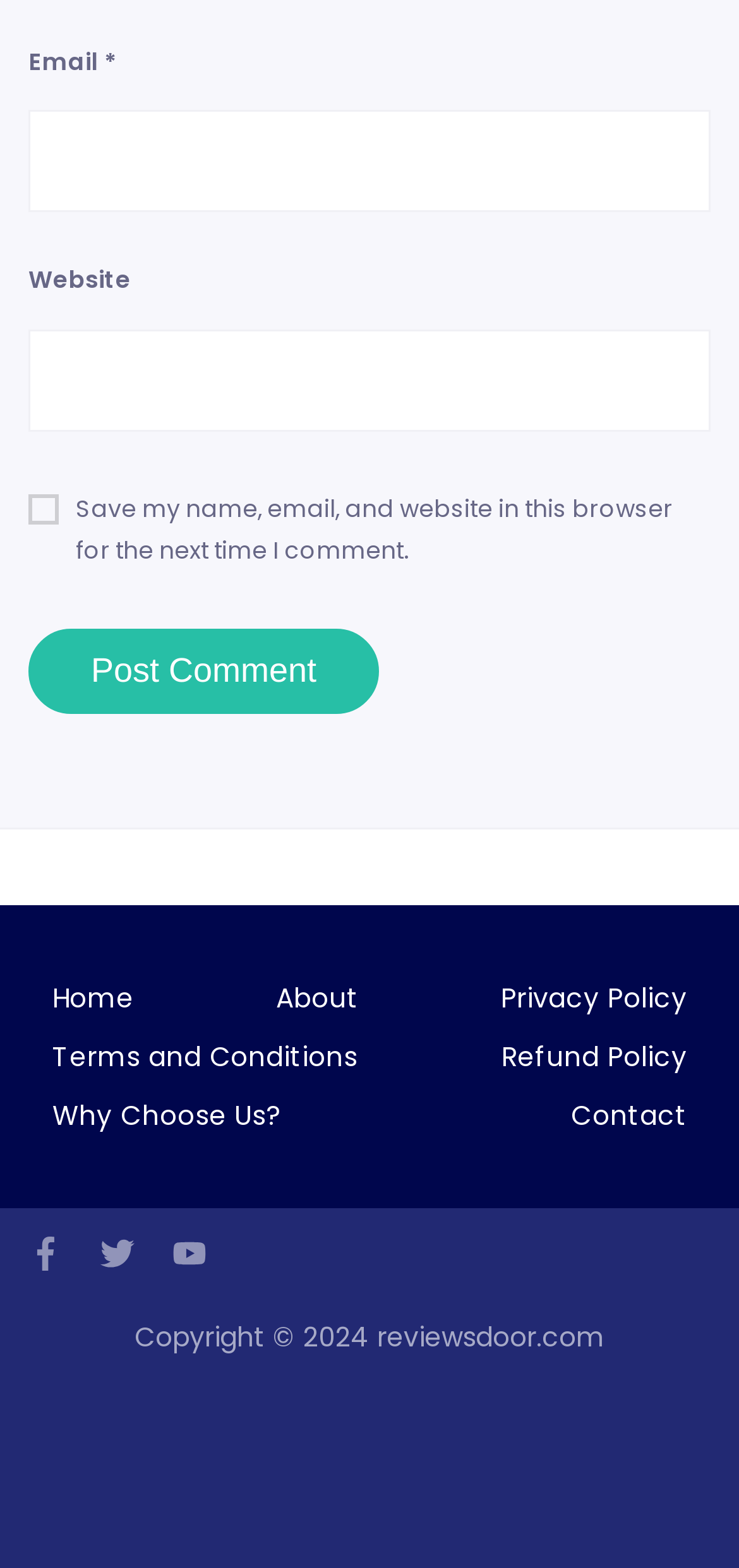Please reply to the following question with a single word or a short phrase:
What is the purpose of the 'Save my name, email, and website in this browser' option?

For next time I comment